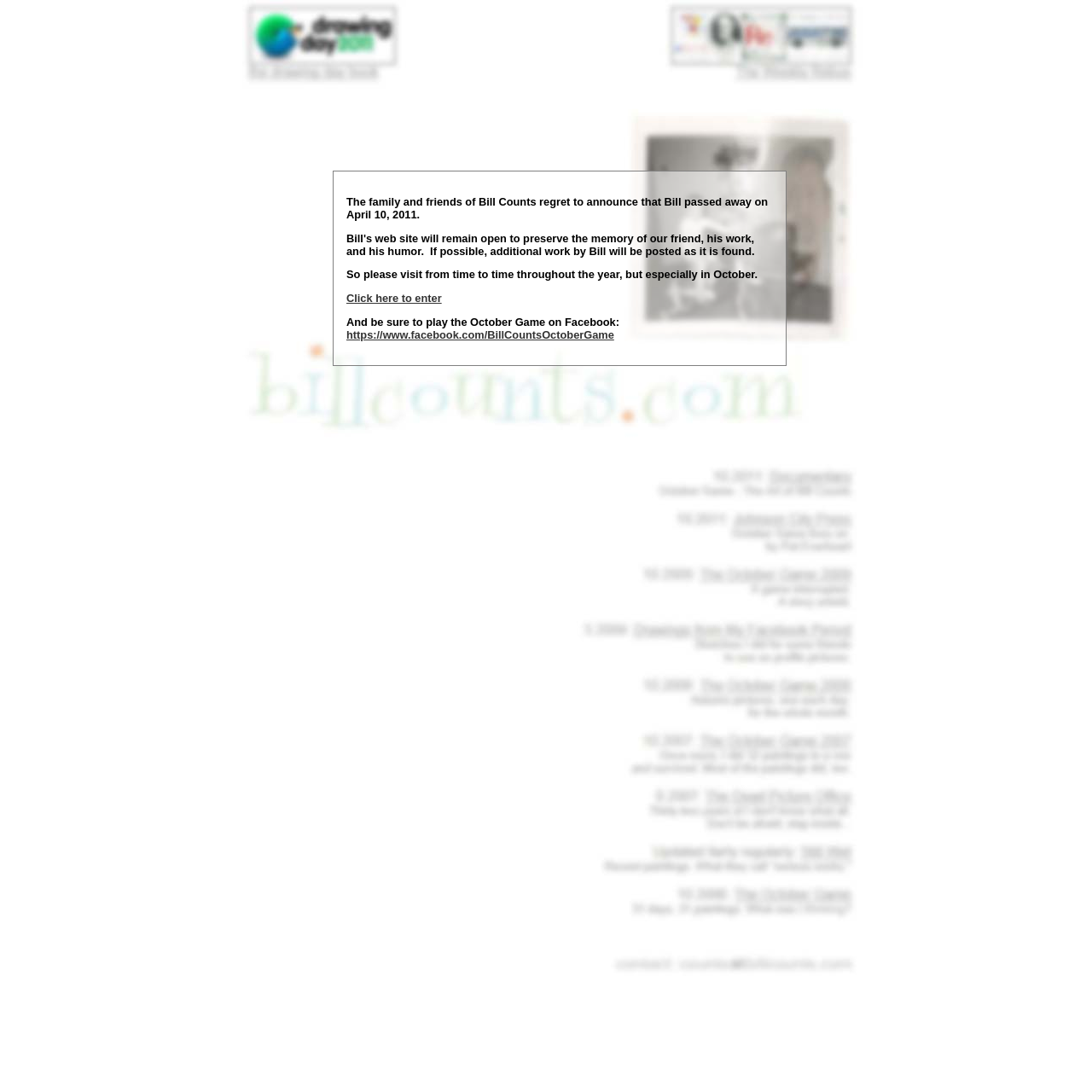Find the bounding box coordinates for the HTML element described as: "Click here to enter". The coordinates should consist of four float values between 0 and 1, i.e., [left, top, right, bottom].

[0.317, 0.267, 0.404, 0.279]